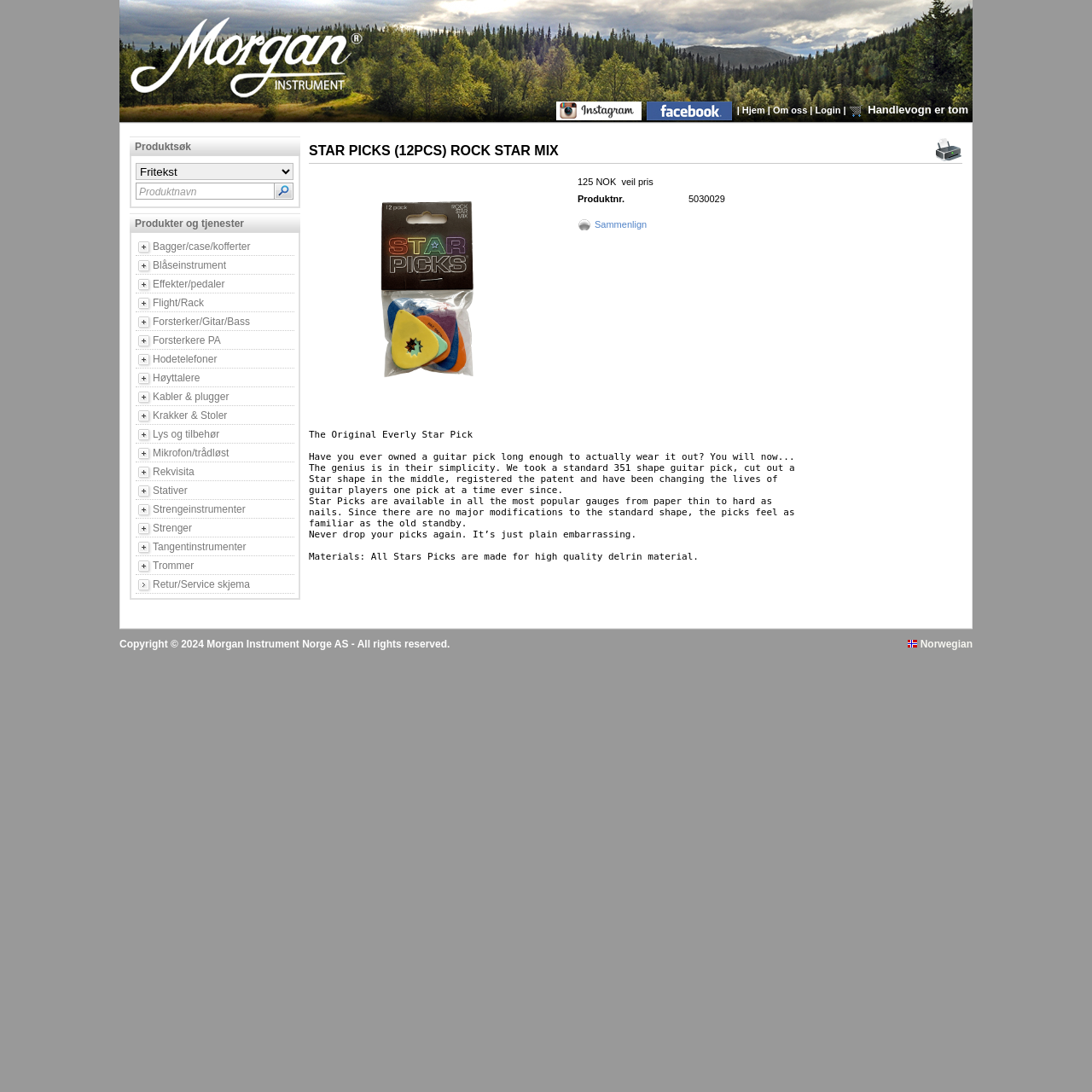Please specify the coordinates of the bounding box for the element that should be clicked to carry out this instruction: "Compare products". The coordinates must be four float numbers between 0 and 1, formatted as [left, top, right, bottom].

[0.529, 0.2, 0.592, 0.211]